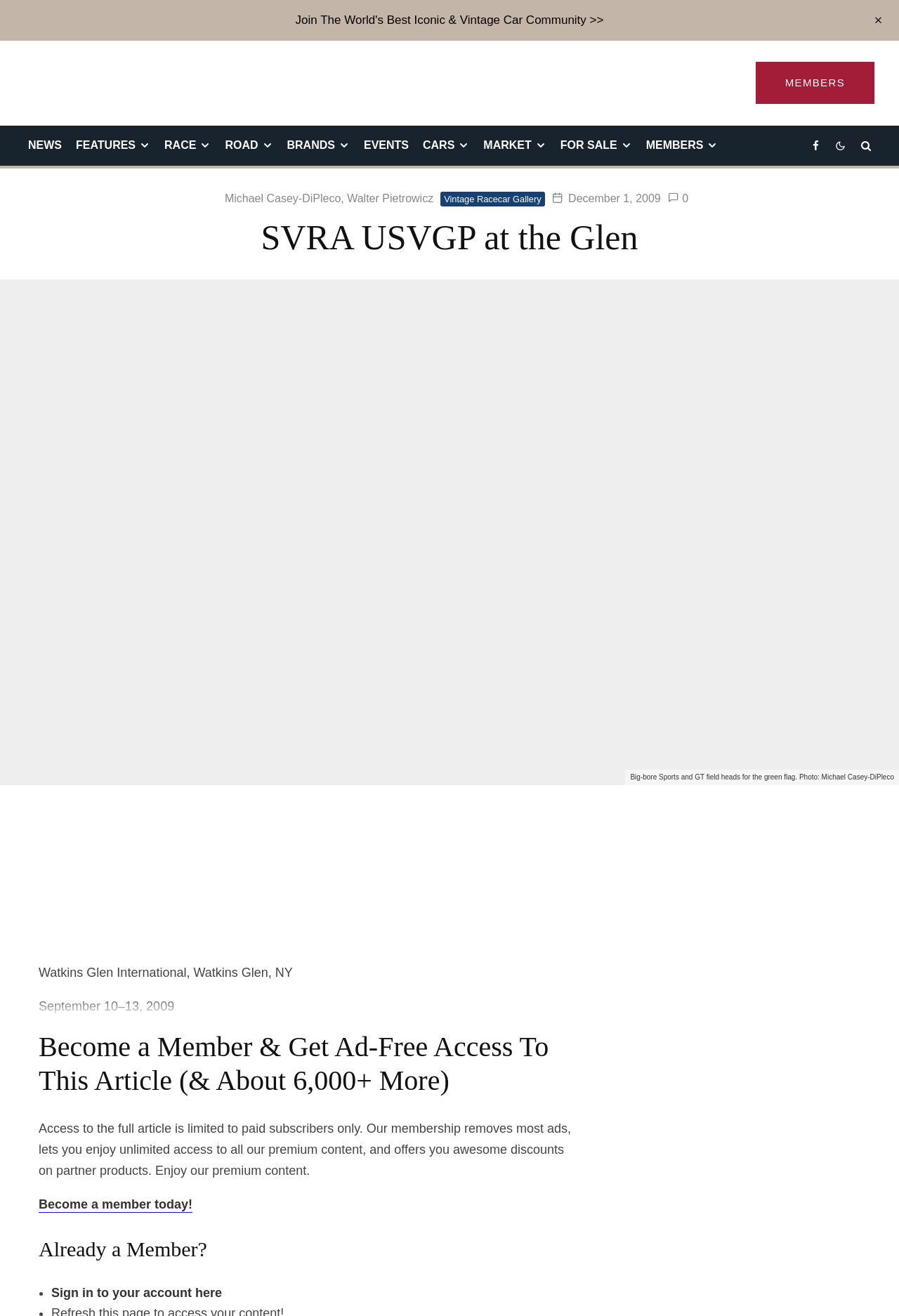Determine the bounding box coordinates for the clickable element to execute this instruction: "Click on the 'Riu Palace Riviera Maya' link". Provide the coordinates as four float numbers between 0 and 1, i.e., [left, top, right, bottom].

None